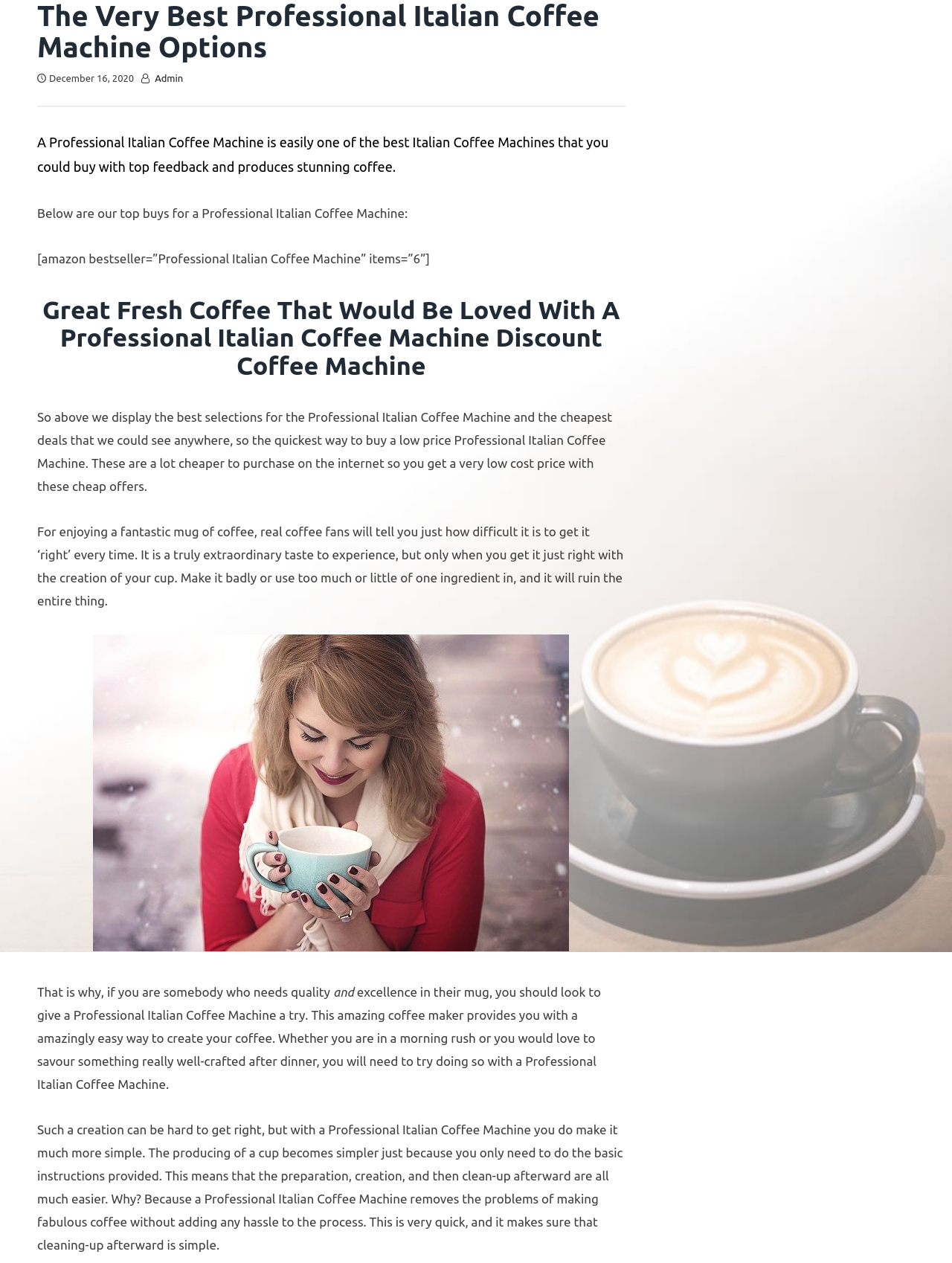Using the element description: "admin", determine the bounding box coordinates. The coordinates should be in the format [left, top, right, bottom], with values between 0 and 1.

[0.163, 0.058, 0.192, 0.066]